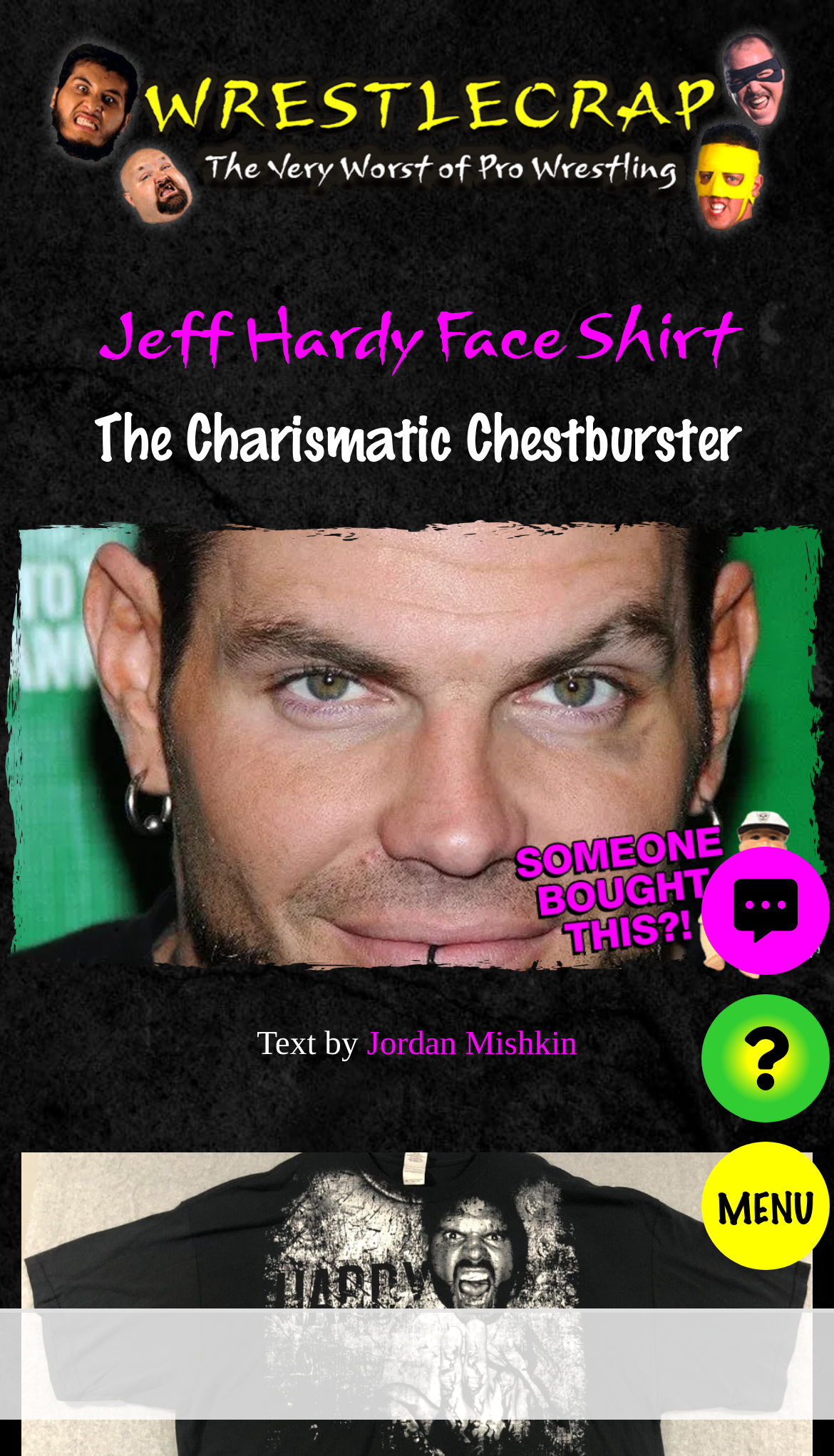Describe in detail what you see on the webpage.

The webpage is about Jeff Hardy, a professional wrestler, and features a prominent image of him up close, taking up most of the top half of the page. Above the image, there are two headings: "Jeff Hardy Face Shirt" and "The Charismatic Chestburster", which are centered and stacked on top of each other. 

To the top left of the image, there is a link to "WrestleCrap - The Very Worst Of Pro Wrestling" accompanied by an image of the same name. This link is positioned near the top of the page, spanning almost the entire width.

Below the image of Jeff Hardy, there is a line of text that reads "Text by" followed by a link to "Jordan Mishkin". This text is positioned near the middle of the page.

At the bottom right of the page, there are three buttons: "View comments", "Visit random content", and "Toggle menu". The "Toggle menu" button is accompanied by a "MENU" label. These buttons are aligned horizontally and take up a significant portion of the bottom right corner of the page.